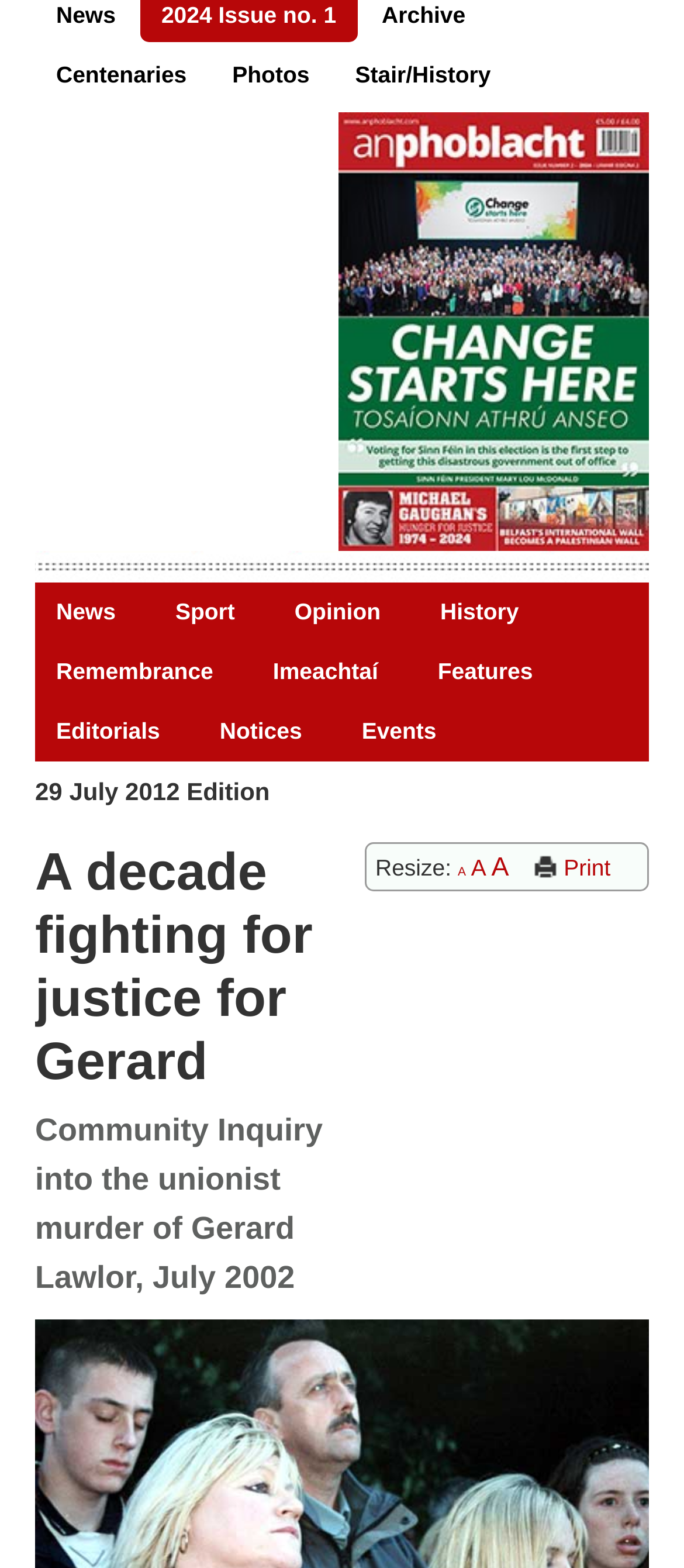Show the bounding box coordinates for the HTML element as described: "Print".

[0.779, 0.545, 0.893, 0.562]